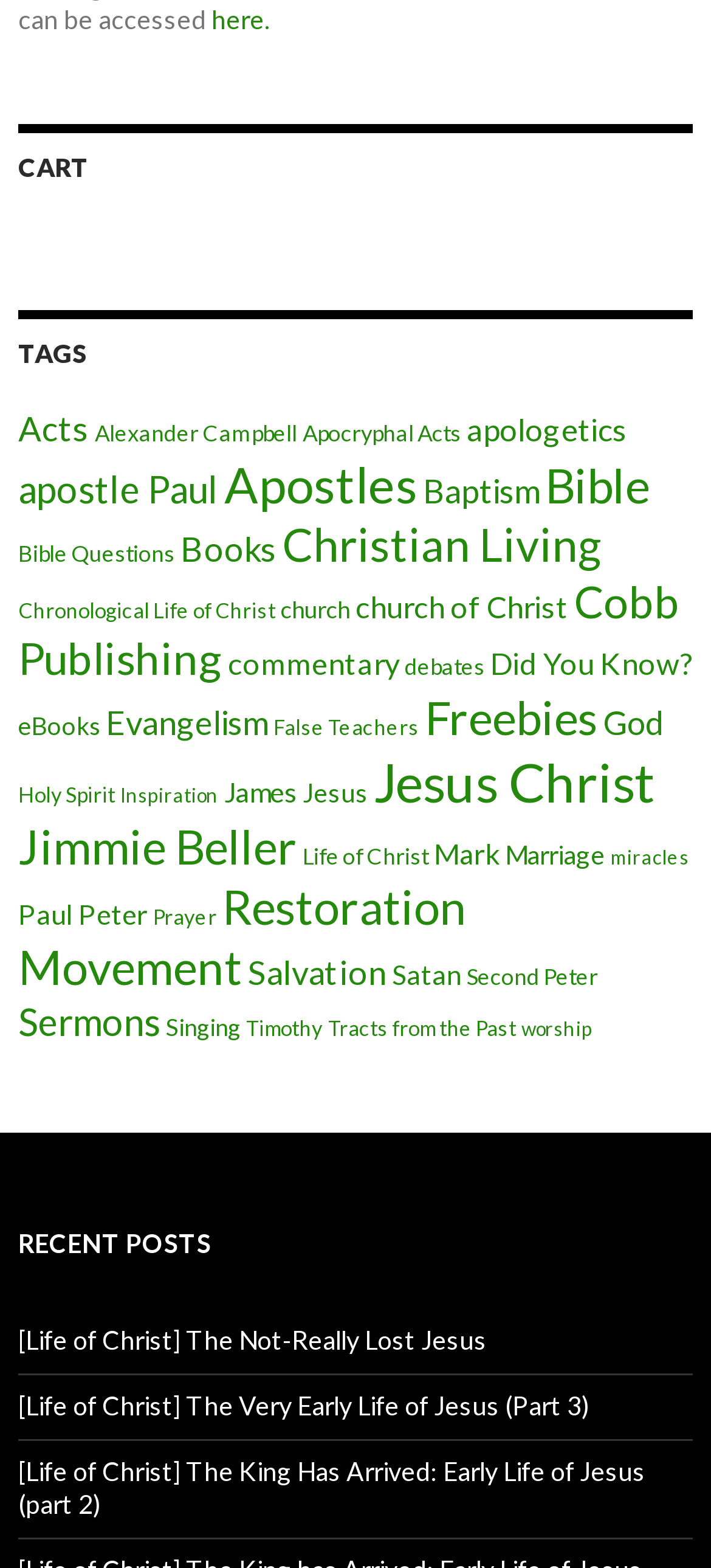Provide the bounding box coordinates for the UI element that is described by this text: "Bible Questions". The coordinates should be in the form of four float numbers between 0 and 1: [left, top, right, bottom].

[0.026, 0.345, 0.246, 0.362]